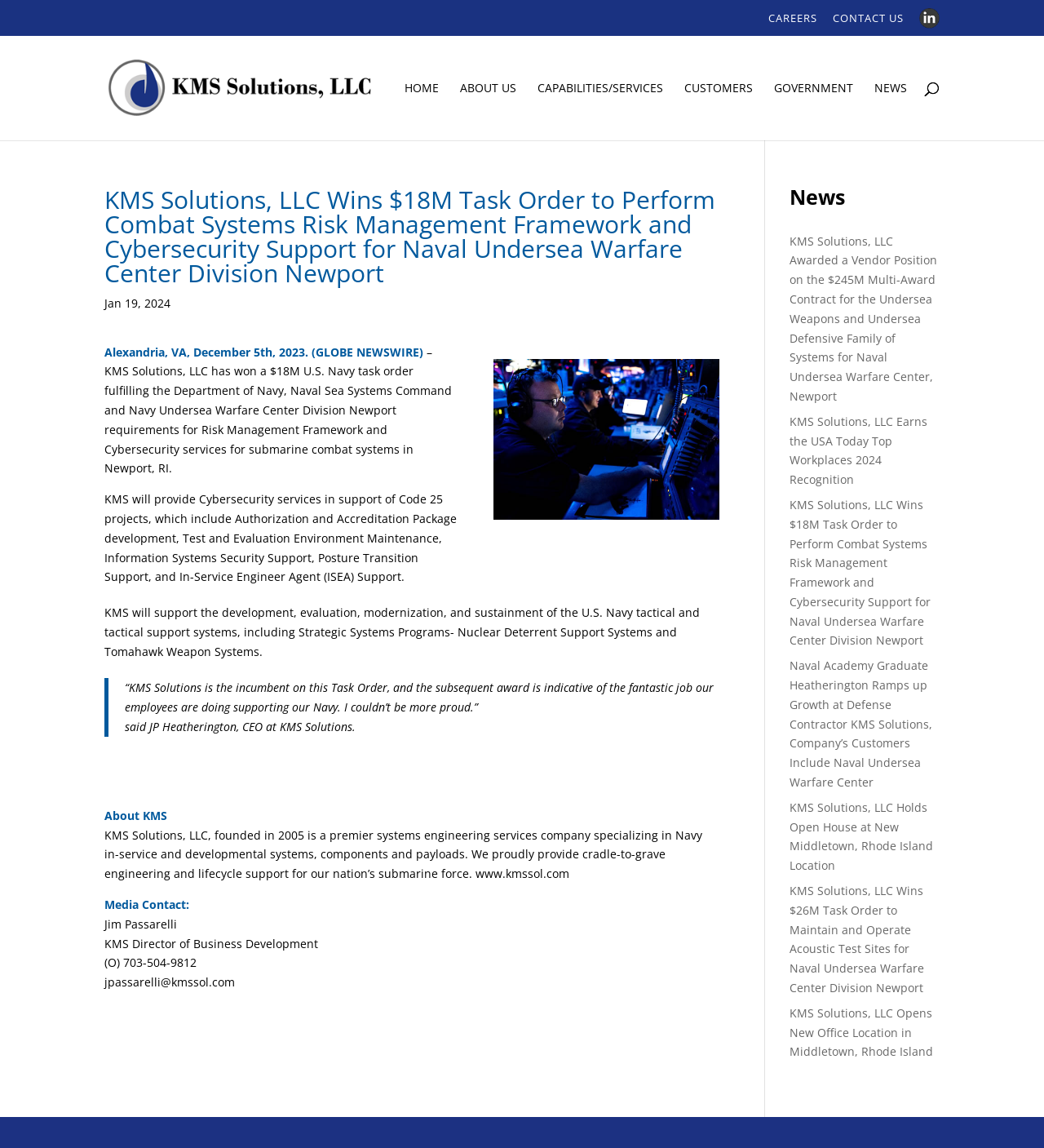Provide a short, one-word or phrase answer to the question below:
How many news articles are listed?

8